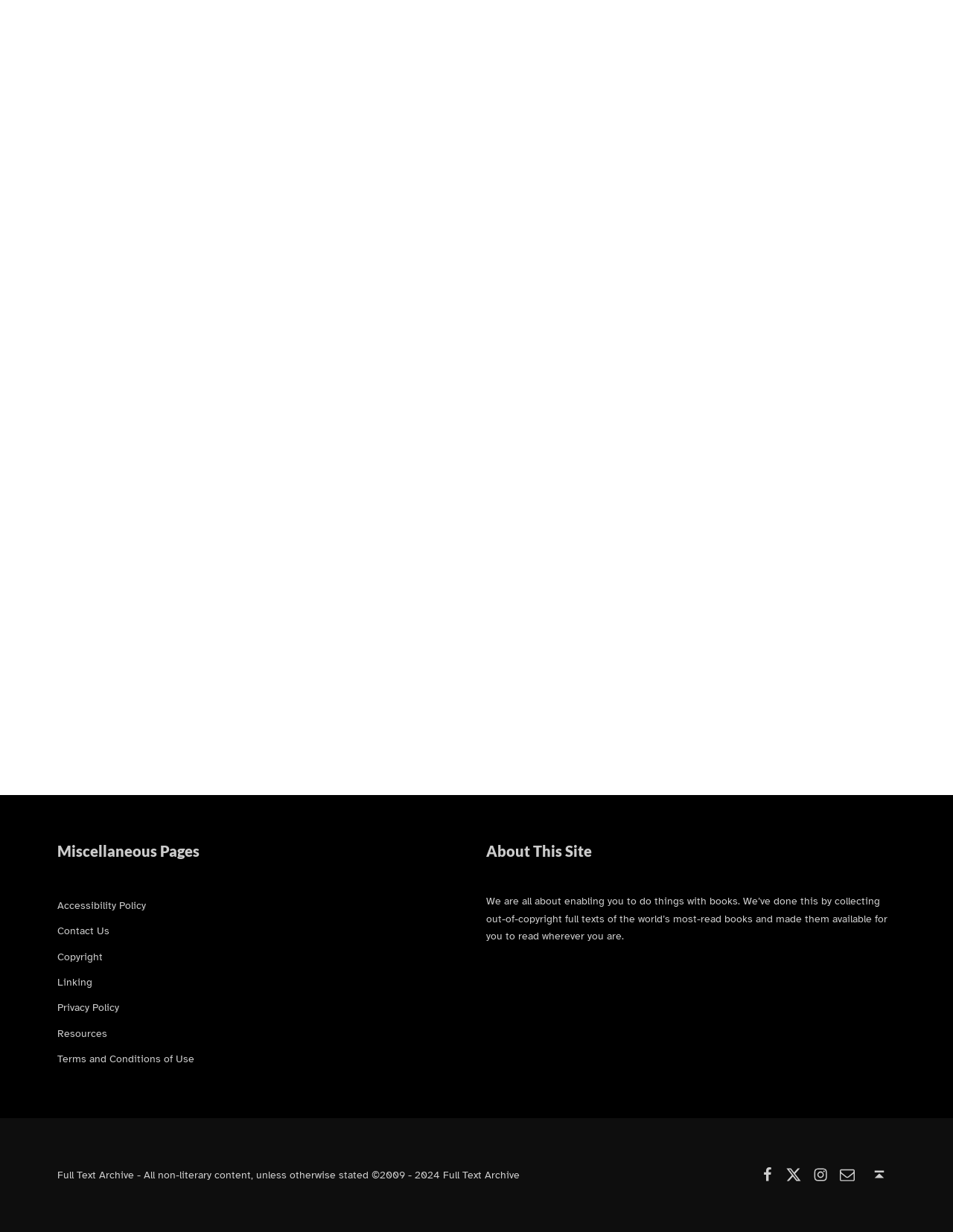Can you provide the bounding box coordinates for the element that should be clicked to implement the instruction: "Share on Facebook"?

[0.222, 0.24, 0.272, 0.278]